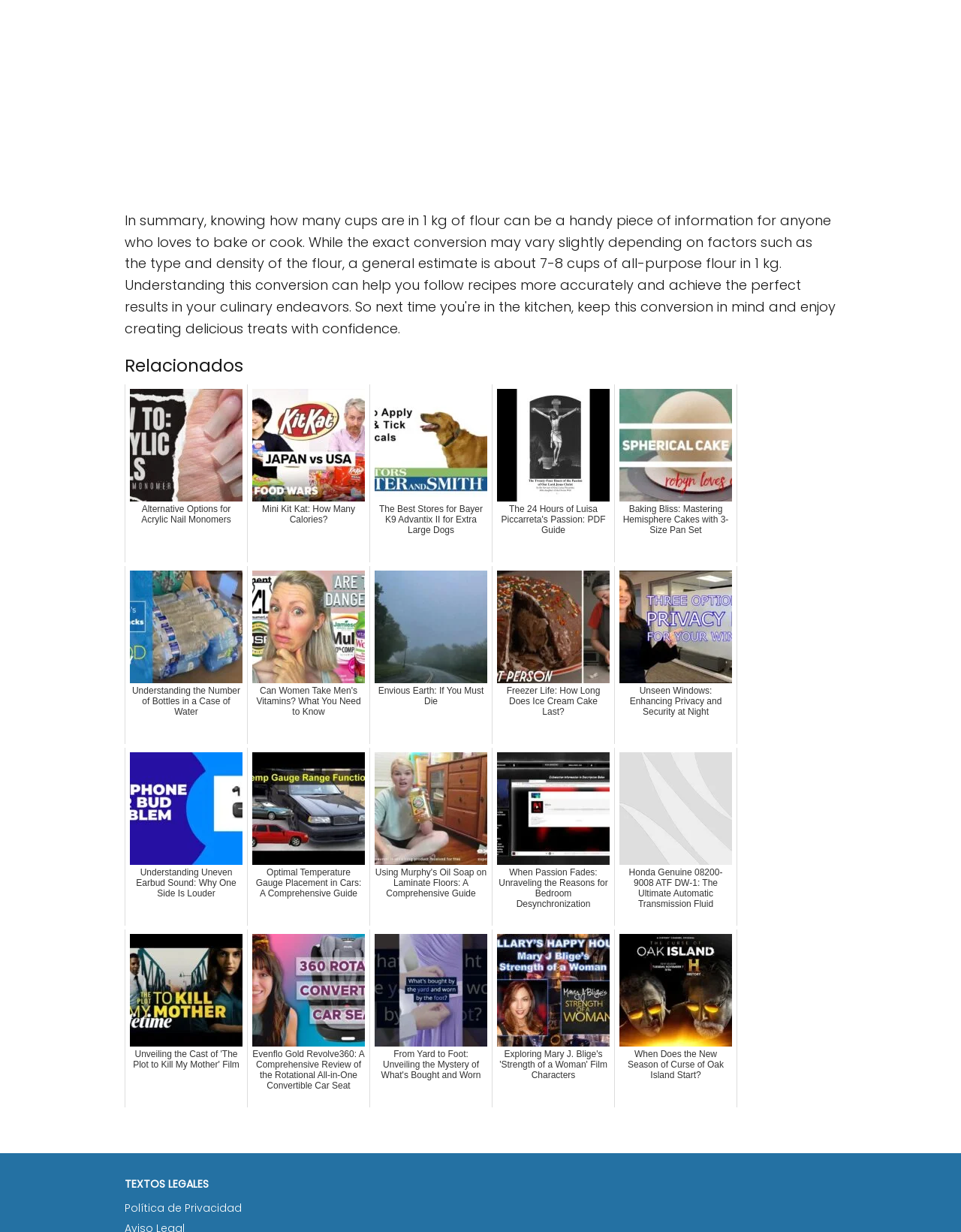Please give a one-word or short phrase response to the following question: 
Where is the 'Política de Privacidad' link located?

Bottom left